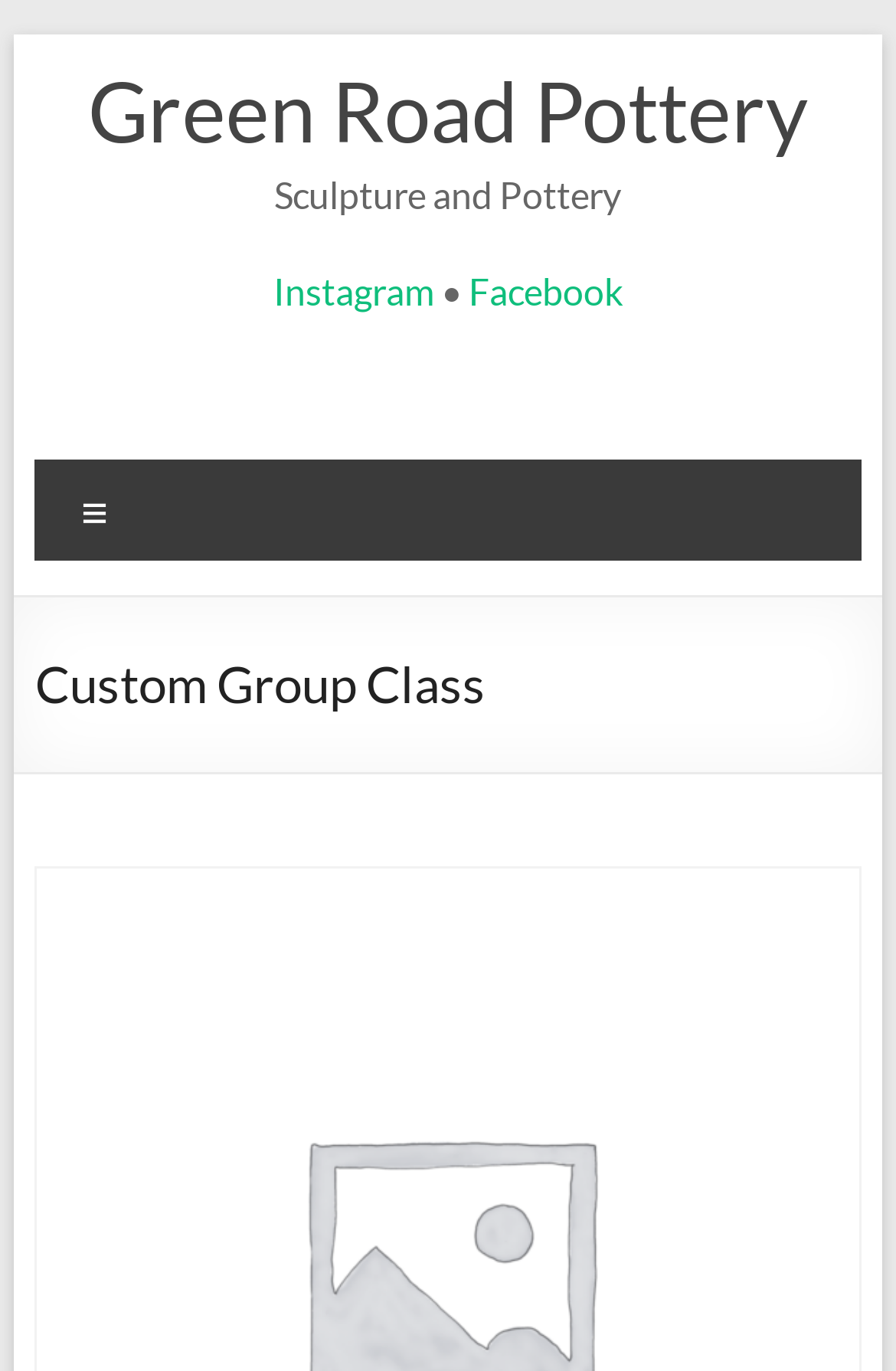Consider the image and give a detailed and elaborate answer to the question: 
What is the description of the studio?

The description of the studio can be found in the static text element 'Sculpture and Pottery' which is located below the main title of the webpage, indicating that the studio offers sculpture and pottery services.